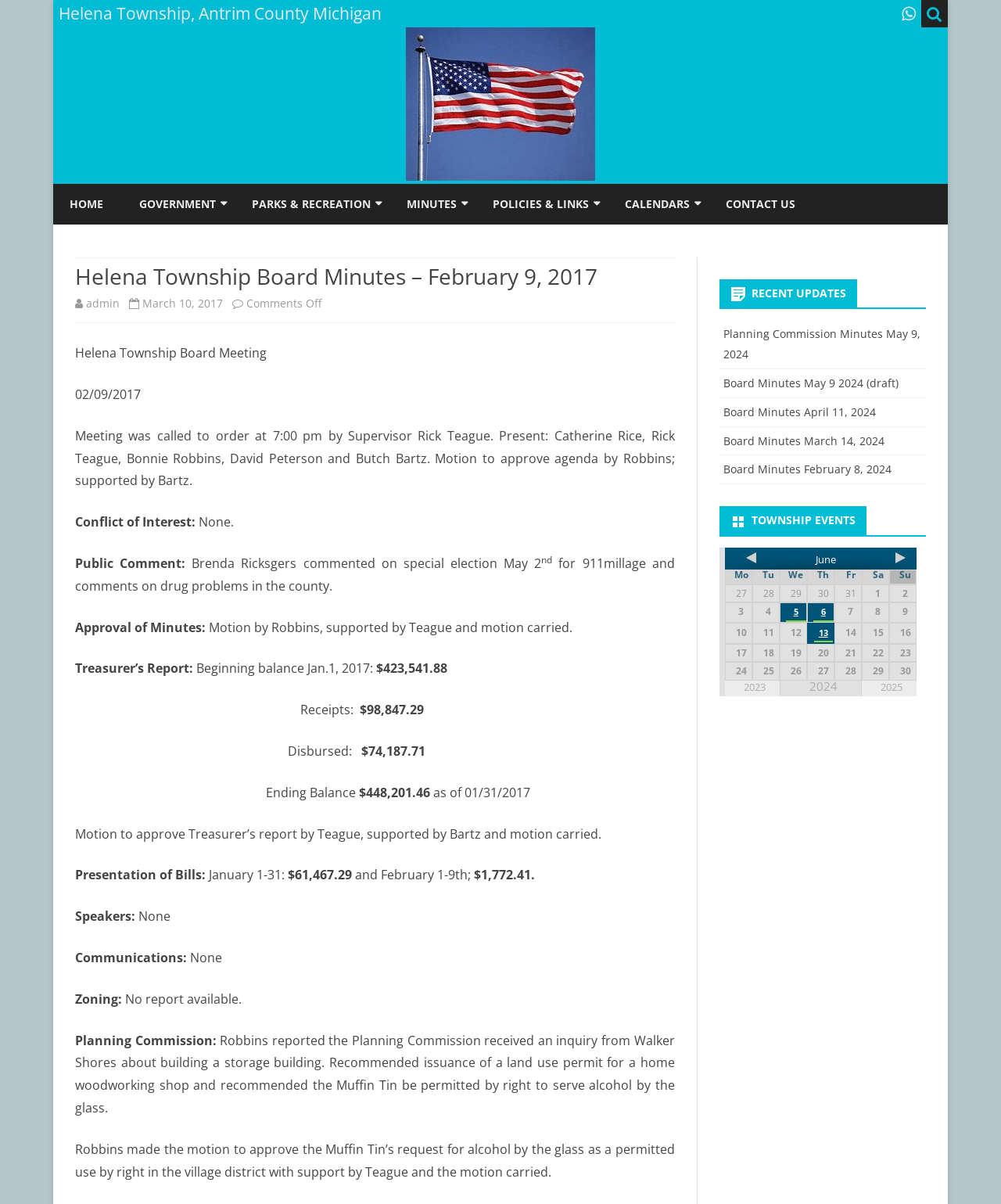Please locate the bounding box coordinates of the element that needs to be clicked to achieve the following instruction: "Click on HOME". The coordinates should be four float numbers between 0 and 1, i.e., [left, top, right, bottom].

[0.07, 0.153, 0.103, 0.186]